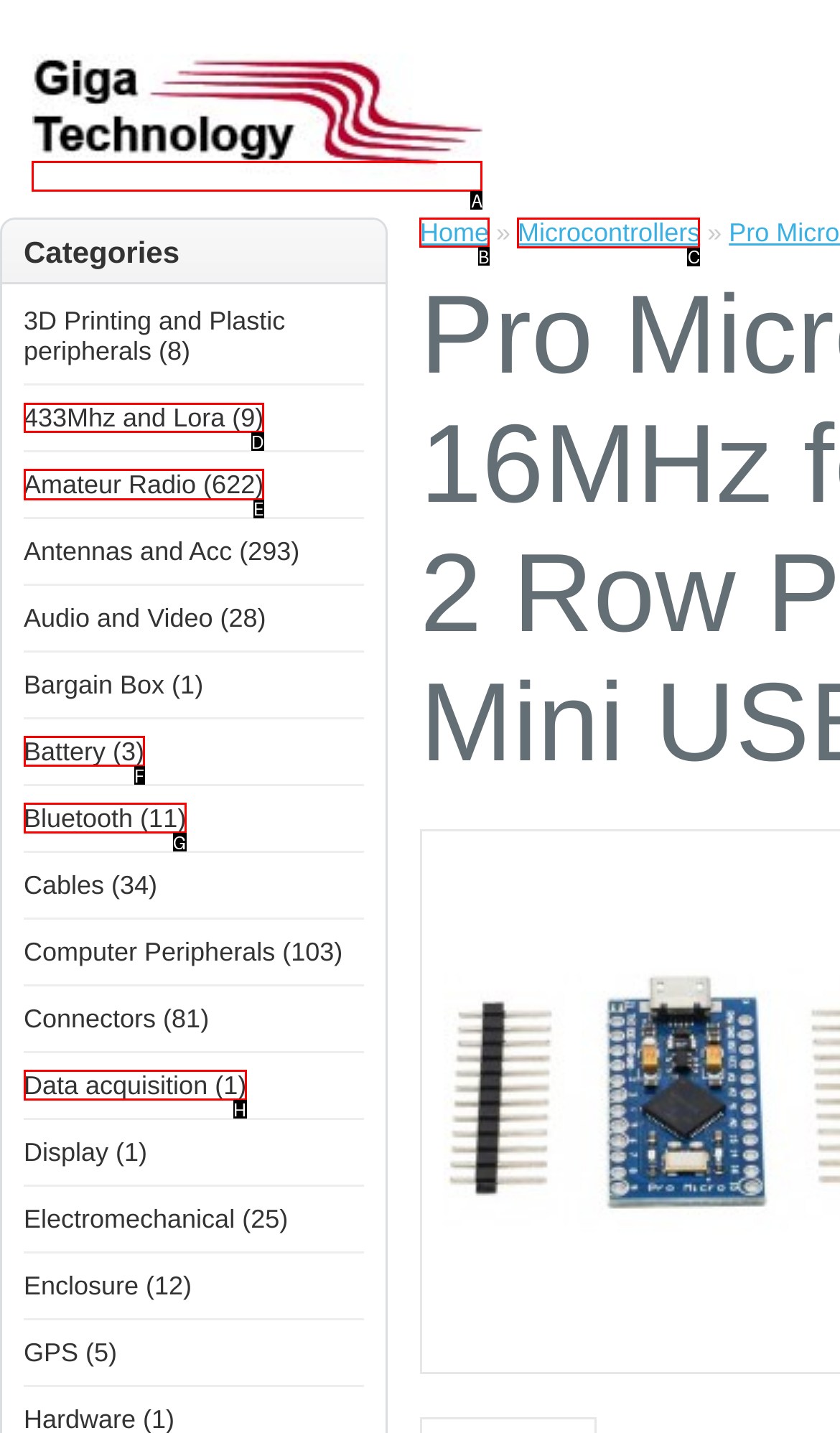Tell me the letter of the correct UI element to click for this instruction: follow the link at the bottom left. Answer with the letter only.

None